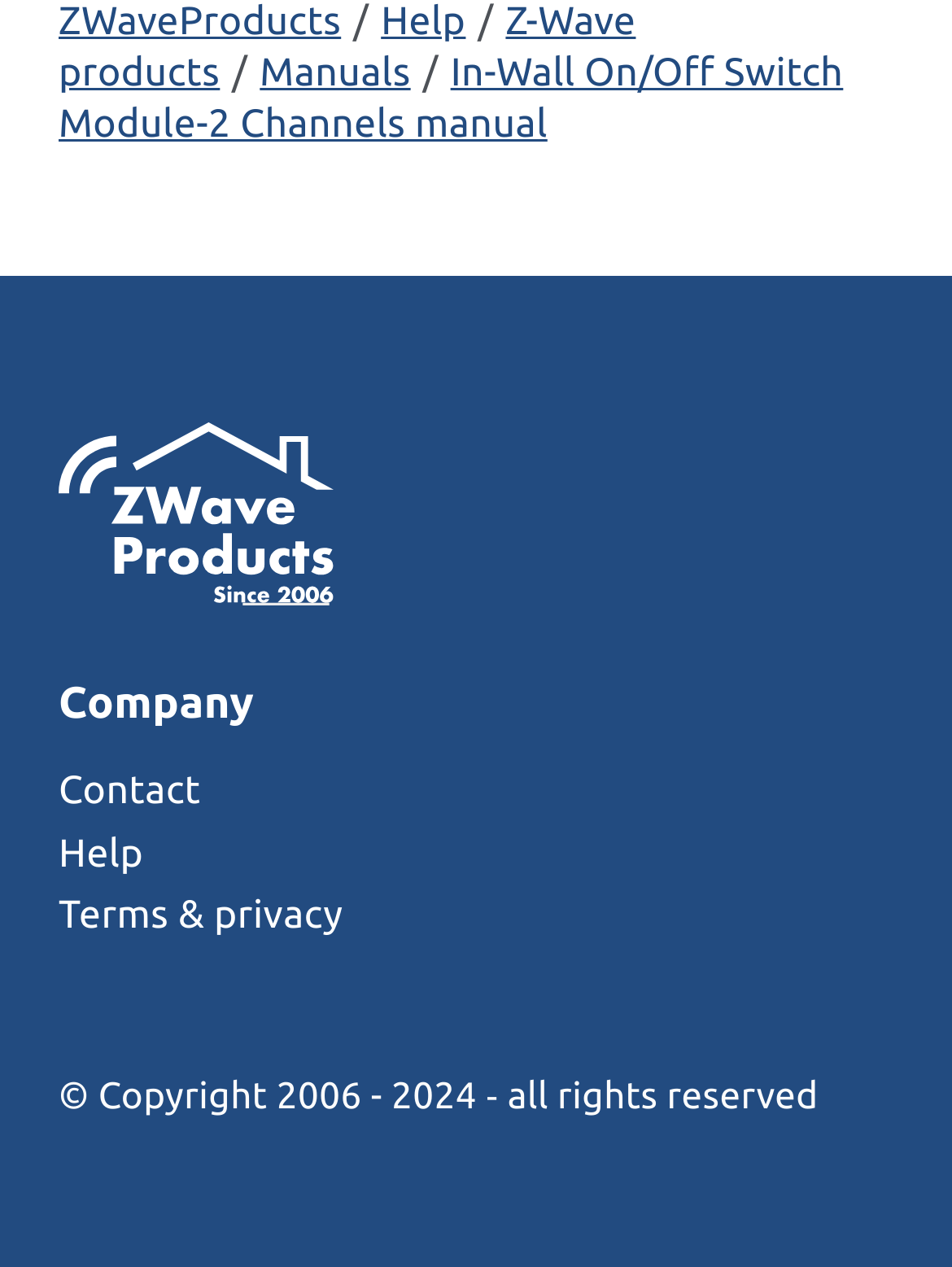Please predict the bounding box coordinates (top-left x, top-left y, bottom-right x, bottom-right y) for the UI element in the screenshot that fits the description: Z-Wave products

[0.062, 0.0, 0.668, 0.075]